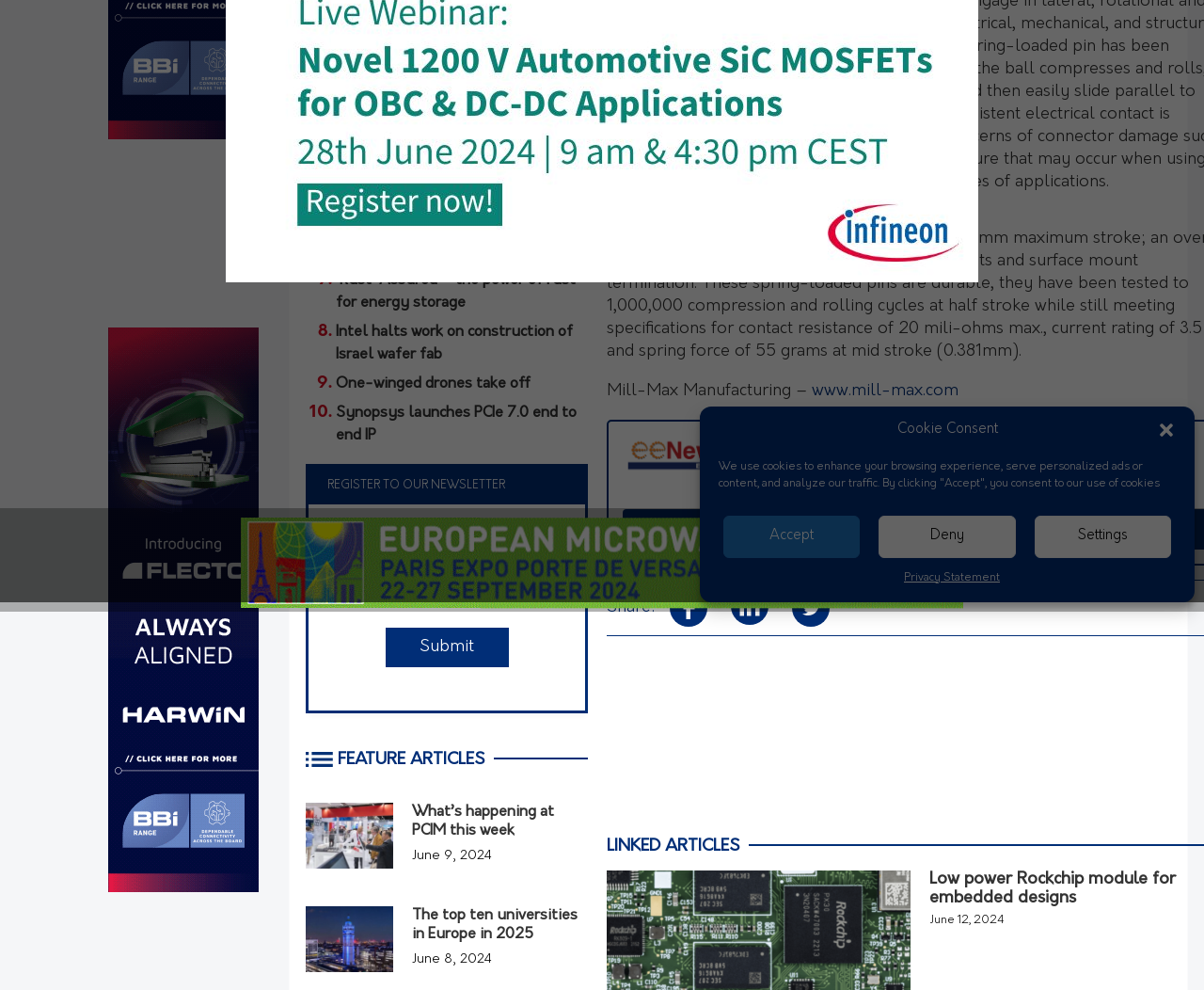Given the element description ccxvN4tB0DiiyDkNdXwZTHtOgGc3yWz5D5zs5ZRi4jh3HcEEB4, predict the bounding box coordinates for the UI element in the webpage screenshot. The format should be (top-left x, top-left y, bottom-right x, bottom-right y), and the values should be between 0 and 1.

None